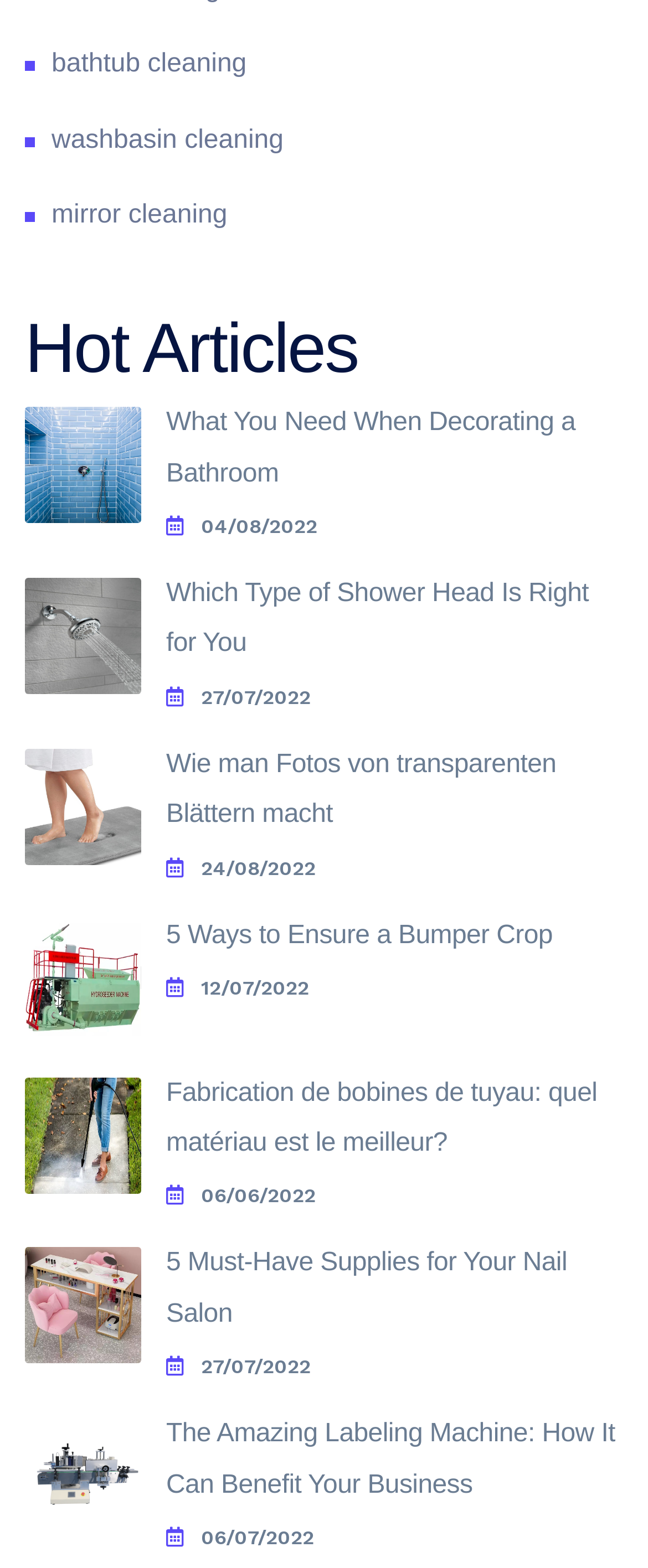Provide a one-word or one-phrase answer to the question:
What is the topic of the article with the image of a shower head?

Shower head type